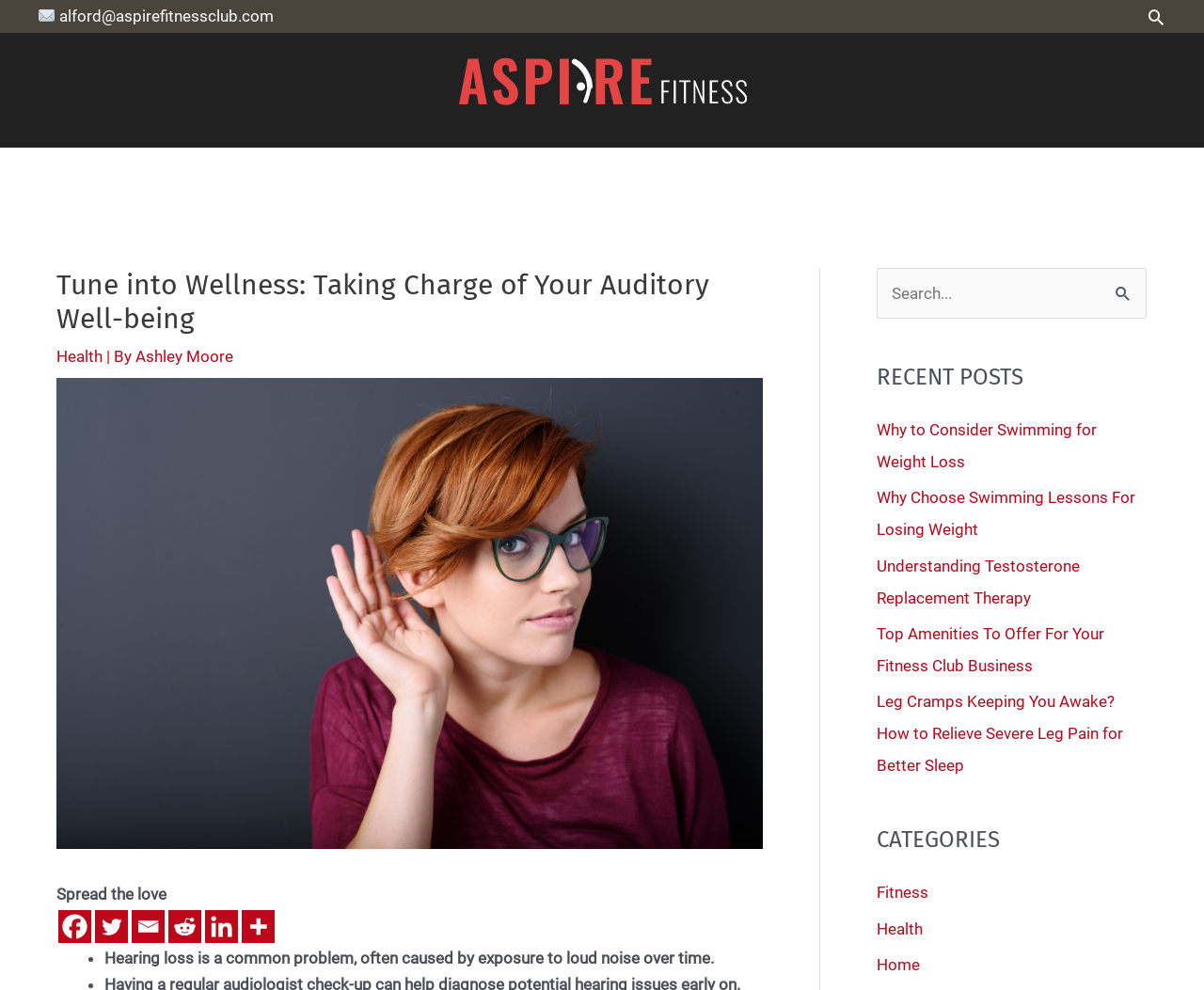Bounding box coordinates are given in the format (top-left x, top-left y, bottom-right x, bottom-right y). All values should be floating point numbers between 0 and 1. Provide the bounding box coordinate for the UI element described as: aria-label="Twitter" title="Twitter"

[0.079, 0.92, 0.106, 0.953]